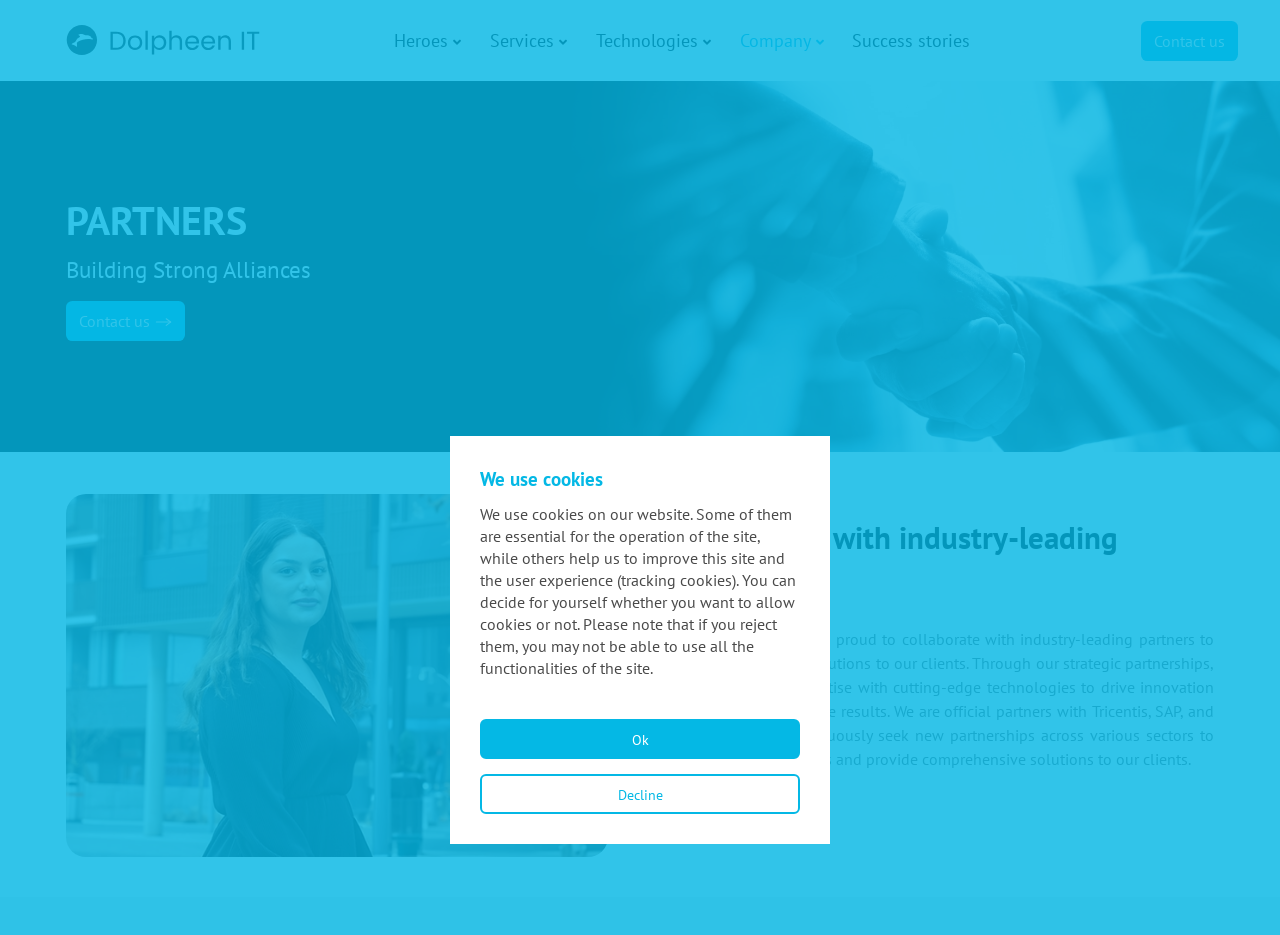Identify the bounding box coordinates of the specific part of the webpage to click to complete this instruction: "Click on Dolpheen IT Solutions".

[0.052, 0.027, 0.203, 0.054]